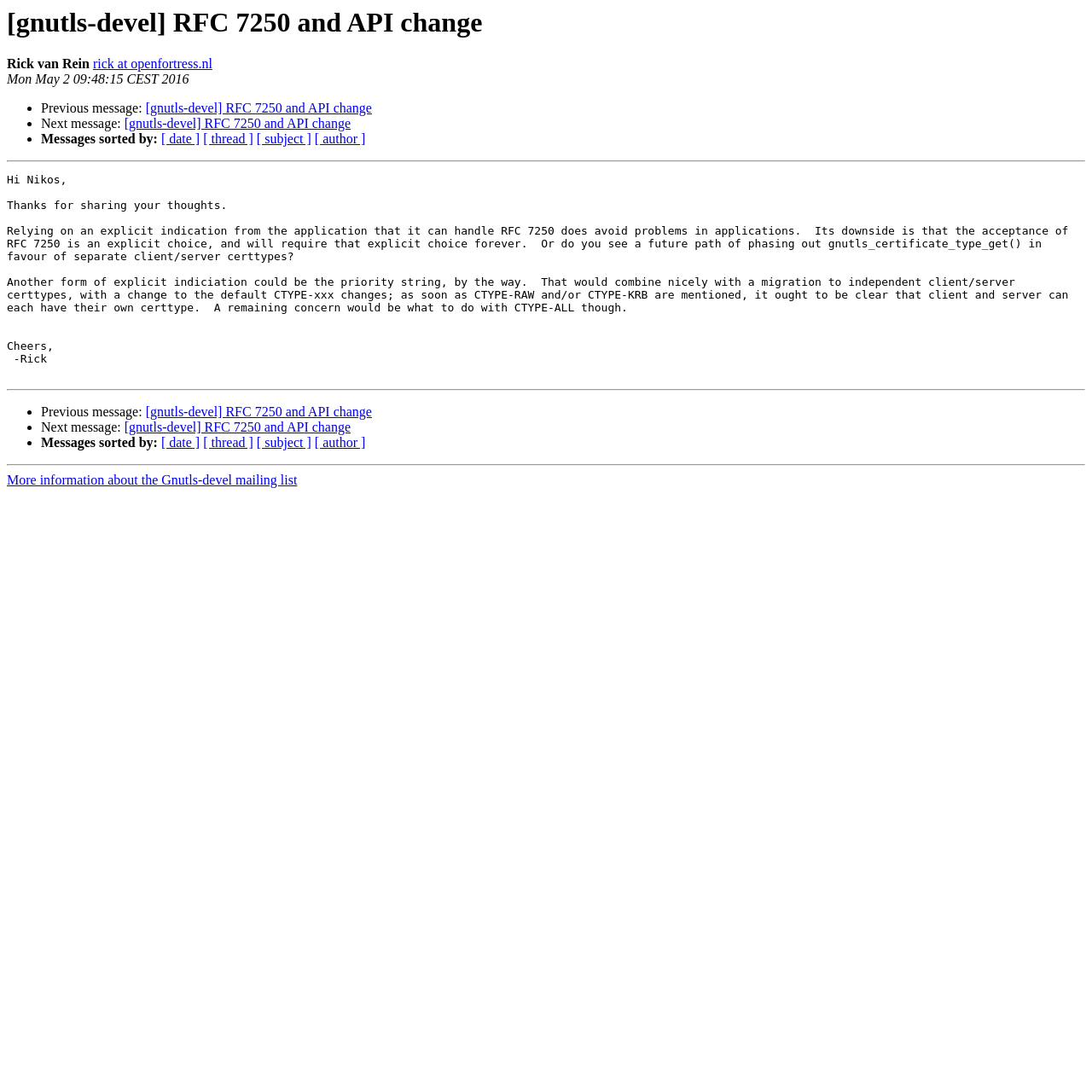How many links are there in the 'Messages sorted by' section?
Provide a one-word or short-phrase answer based on the image.

4